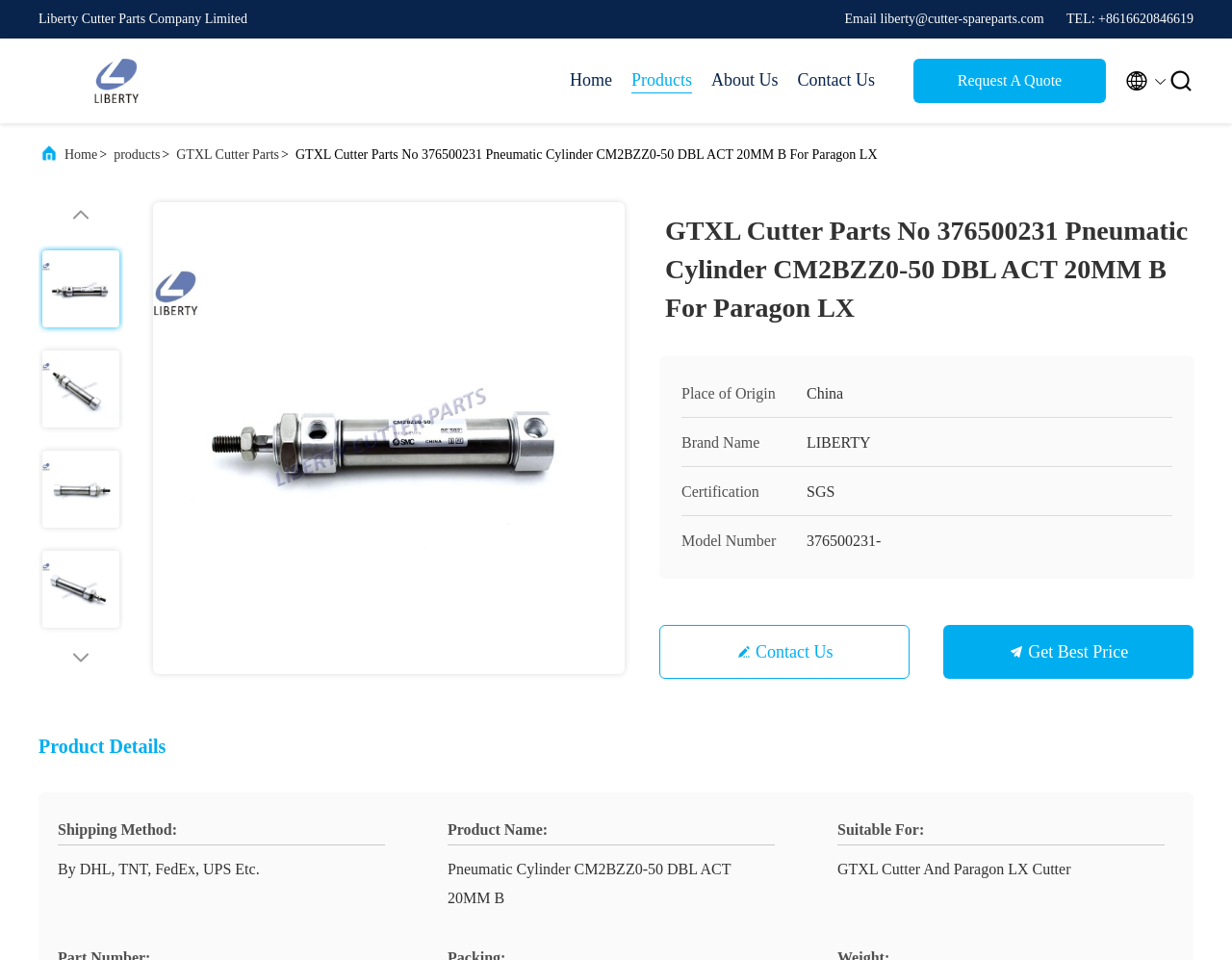From the element description: "Products", extract the bounding box coordinates of the UI element. The coordinates should be expressed as four float numbers between 0 and 1, in the order [left, top, right, bottom].

[0.512, 0.07, 0.562, 0.097]